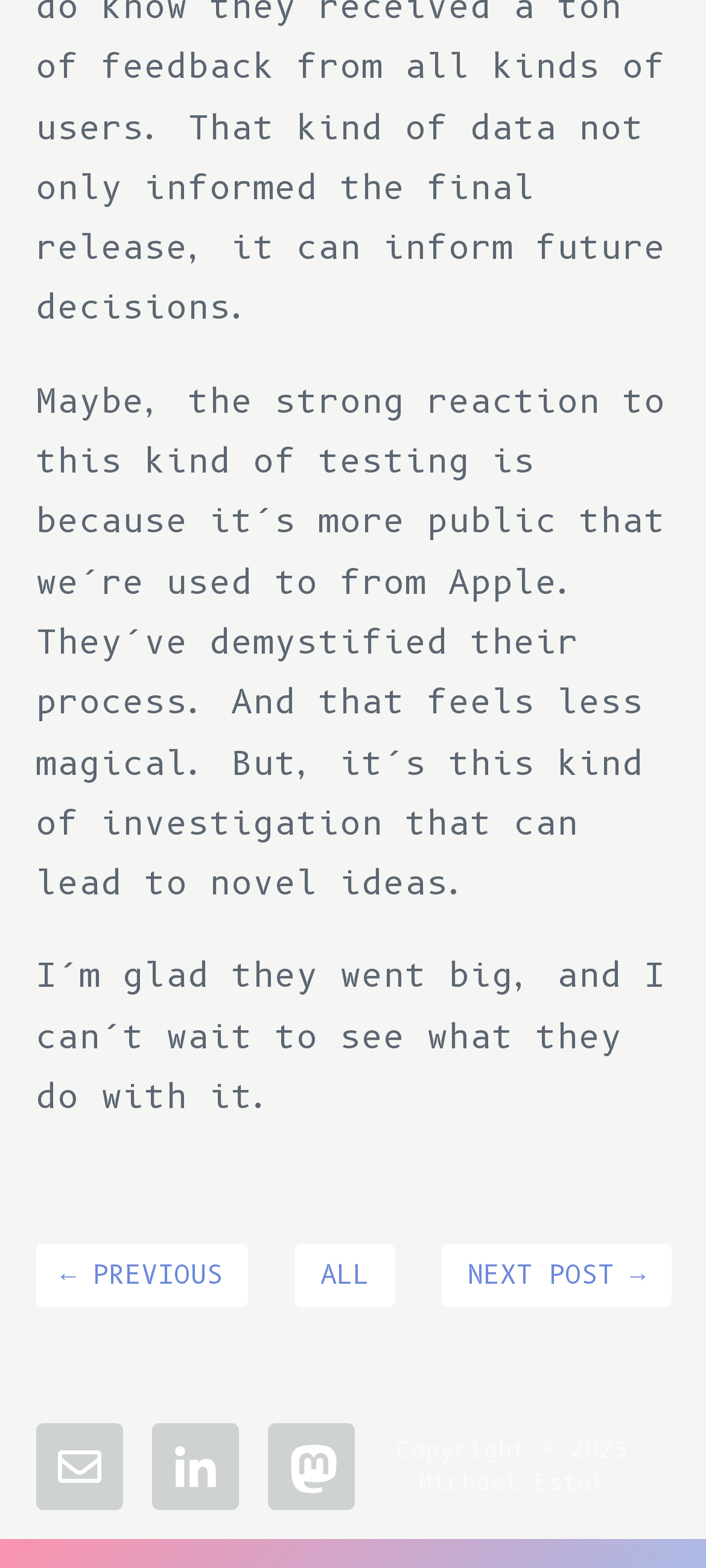Can you give a comprehensive explanation to the question given the content of the image?
What is the content of the first static text?

I looked at the first static text element and found that it contains the text 'Maybe, the strong reaction to this kind of testing is because it’s more public that we’re used to from Apple. They’ve demystified their process. And that feels less magical. But, it’s this kind of investigation that can lead to novel ideas.'